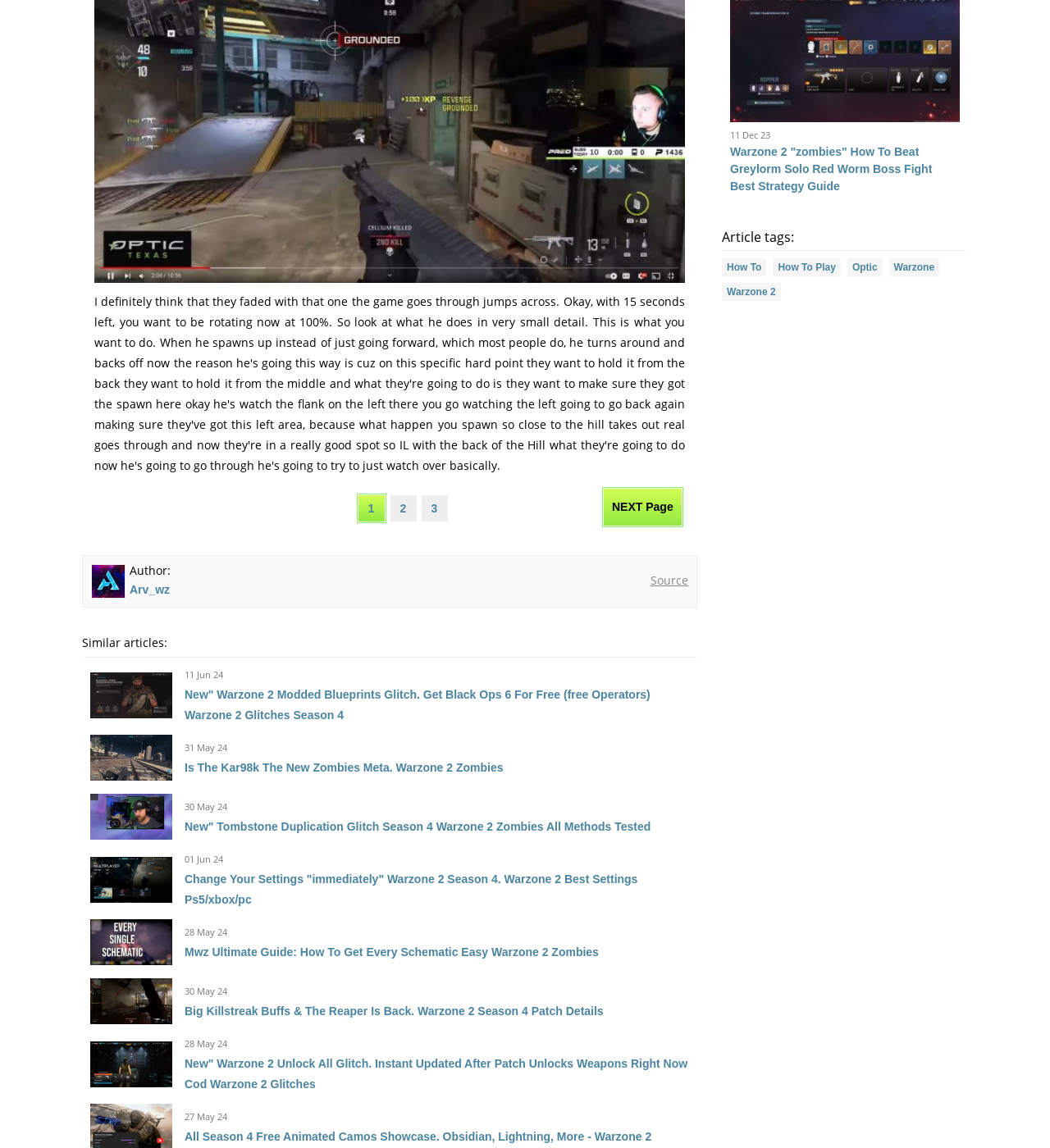Provide the bounding box for the UI element matching this description: "How To Play".

[0.736, 0.225, 0.801, 0.241]